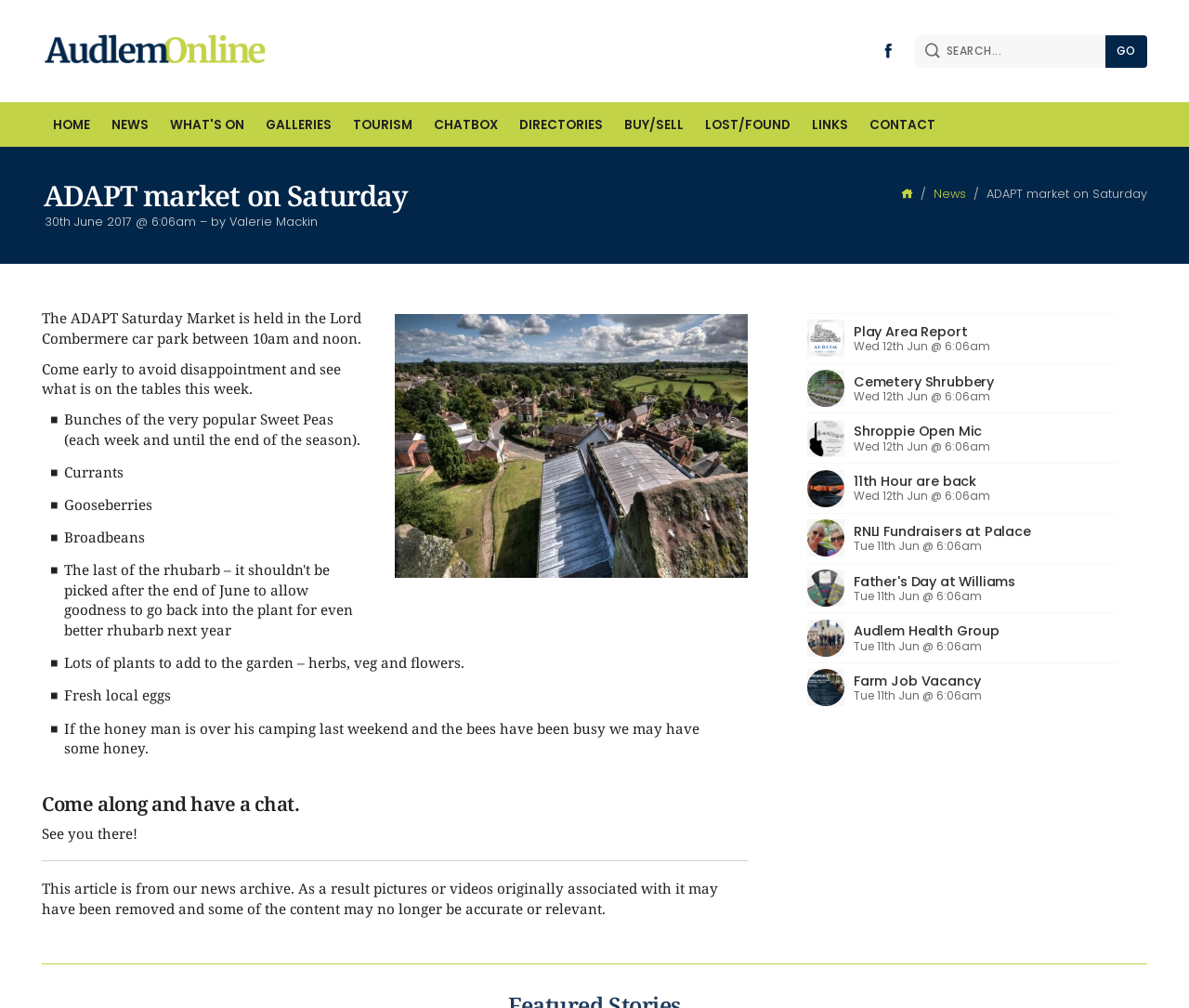Given the element description: "What's On", predict the bounding box coordinates of this UI element. The coordinates must be four float numbers between 0 and 1, given as [left, top, right, bottom].

[0.134, 0.101, 0.214, 0.146]